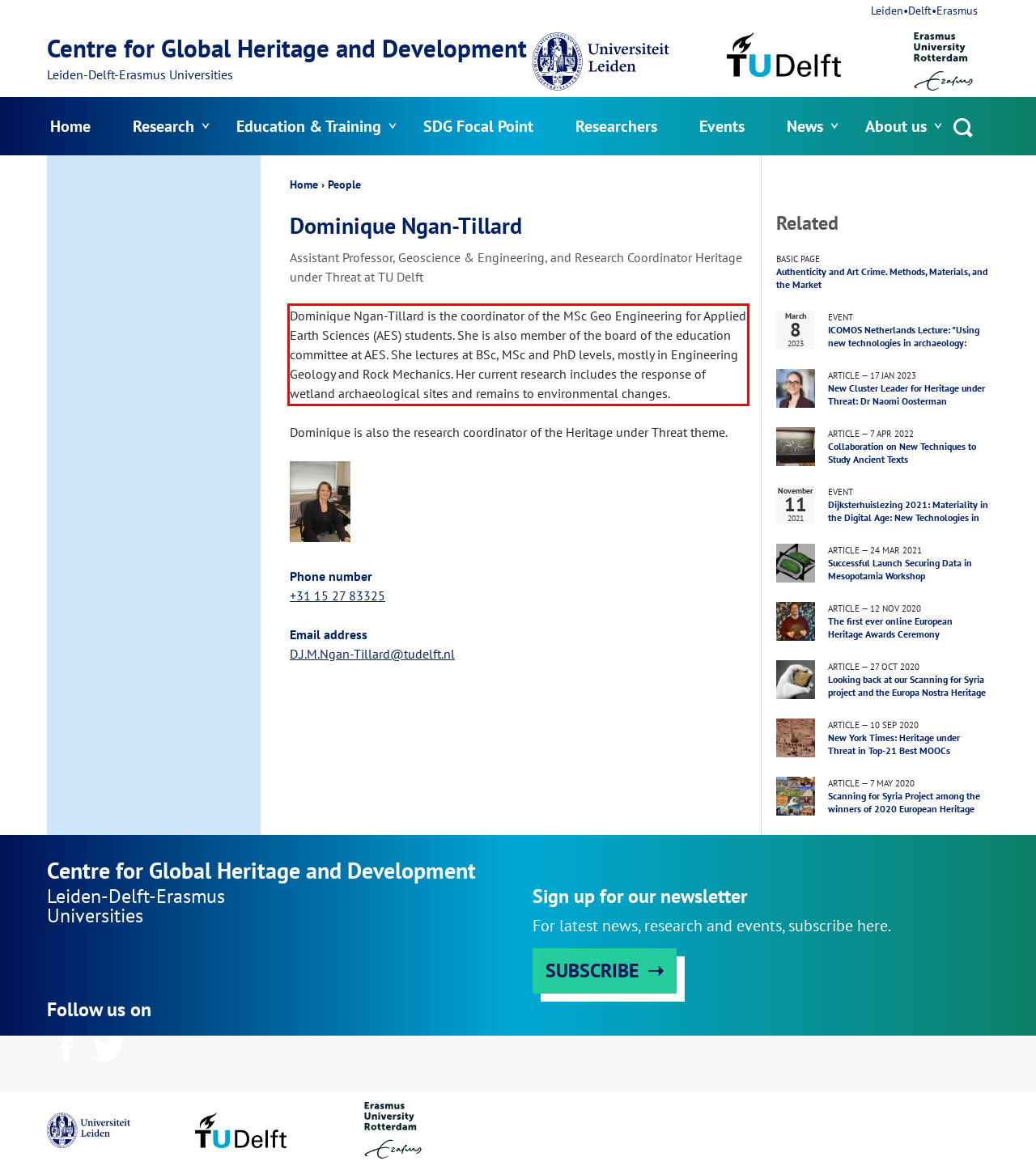Please look at the screenshot provided and find the red bounding box. Extract the text content contained within this bounding box.

Dominique Ngan-Tillard is the coordinator of the MSc Geo Engineering for Applied Earth Sciences (AES) students. She is also member of the board of the education committee at AES. She lectures at BSc, MSc and PhD levels, mostly in Engineering Geology and Rock Mechanics. Her current research includes the response of wetland archaeological sites and remains to environmental changes.